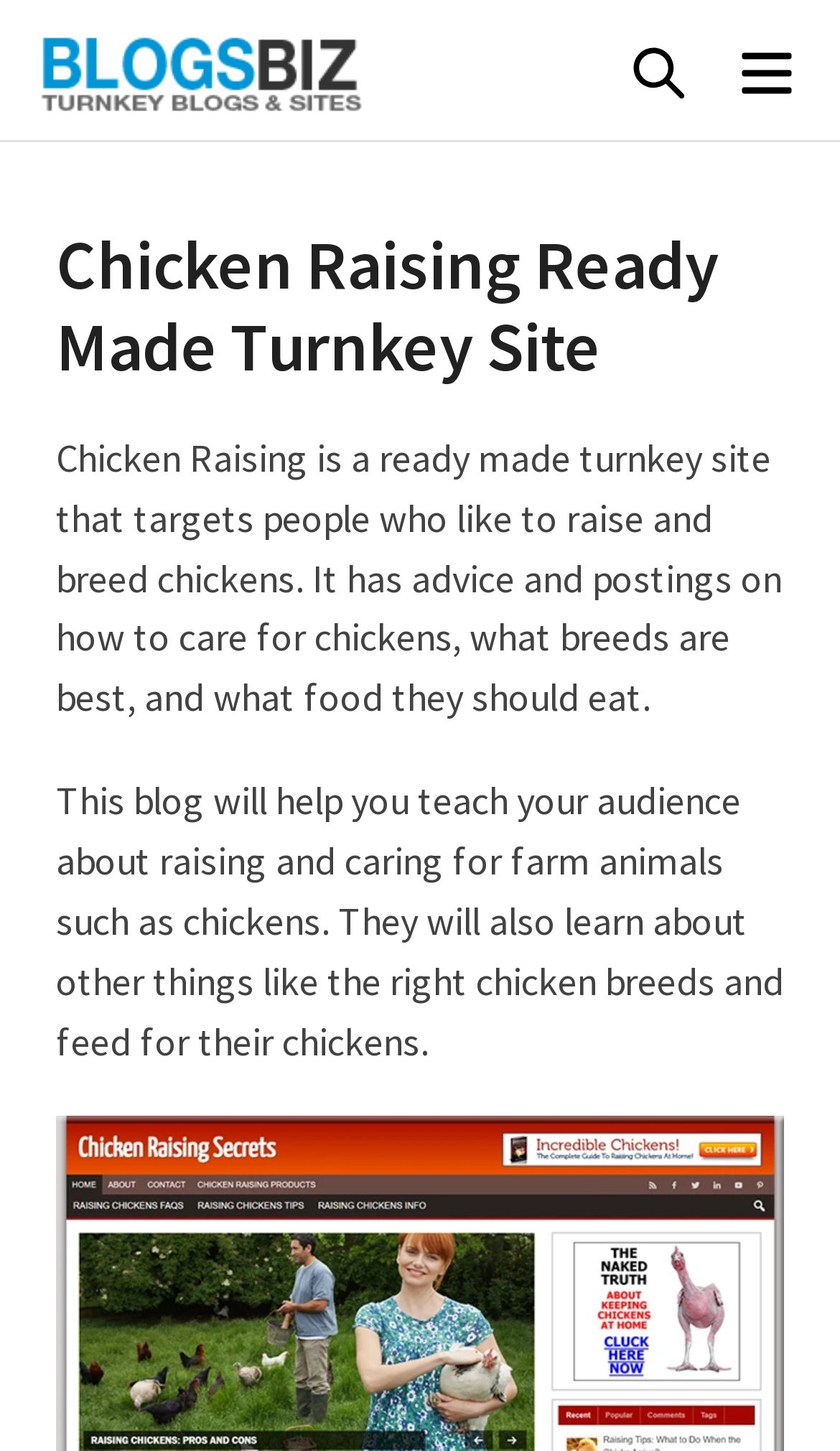Respond with a single word or phrase:
What is the purpose of this website?

Raising and breeding chickens